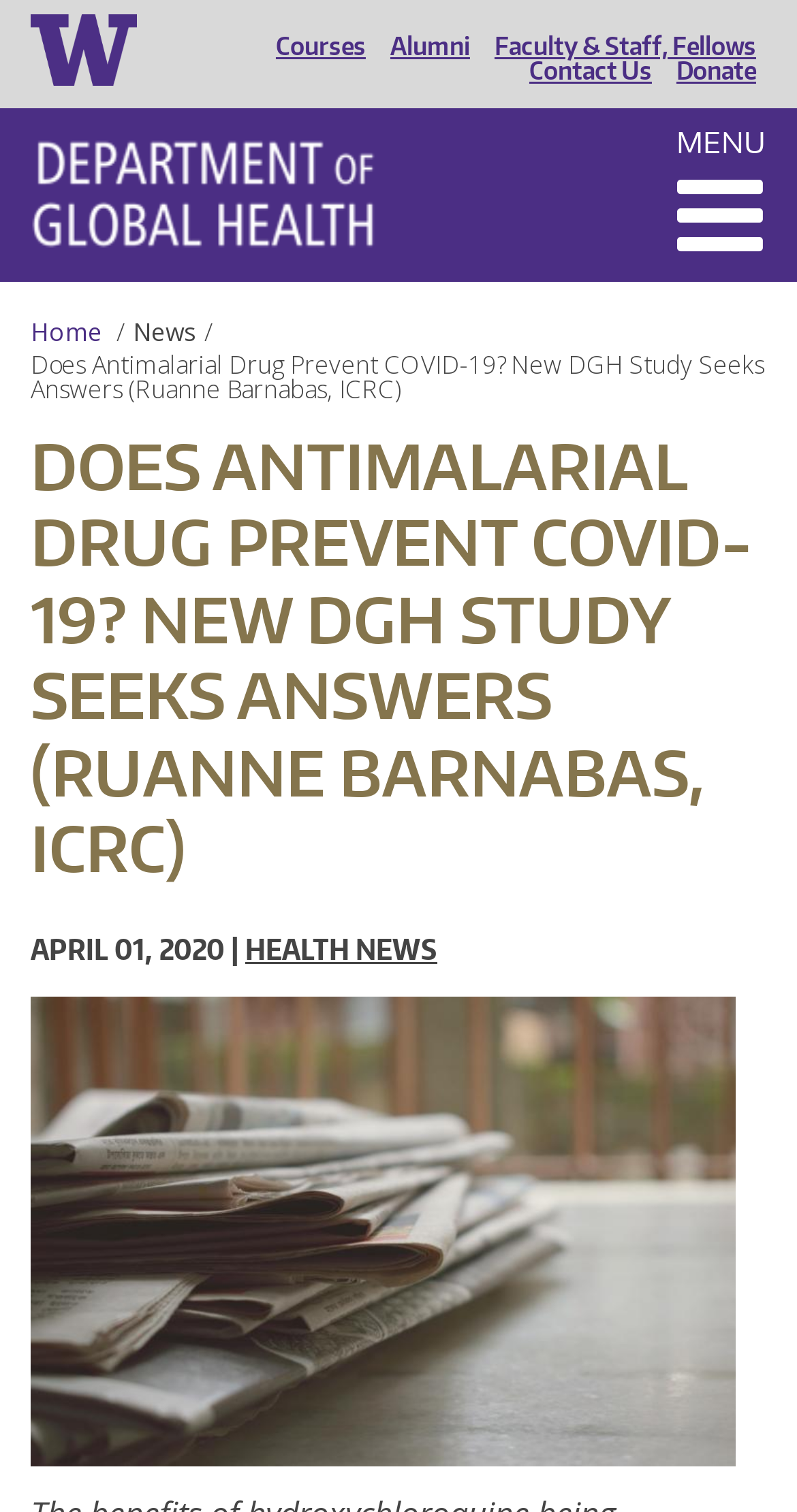How many images are on the webpage?
Answer the question with a single word or phrase by looking at the picture.

3